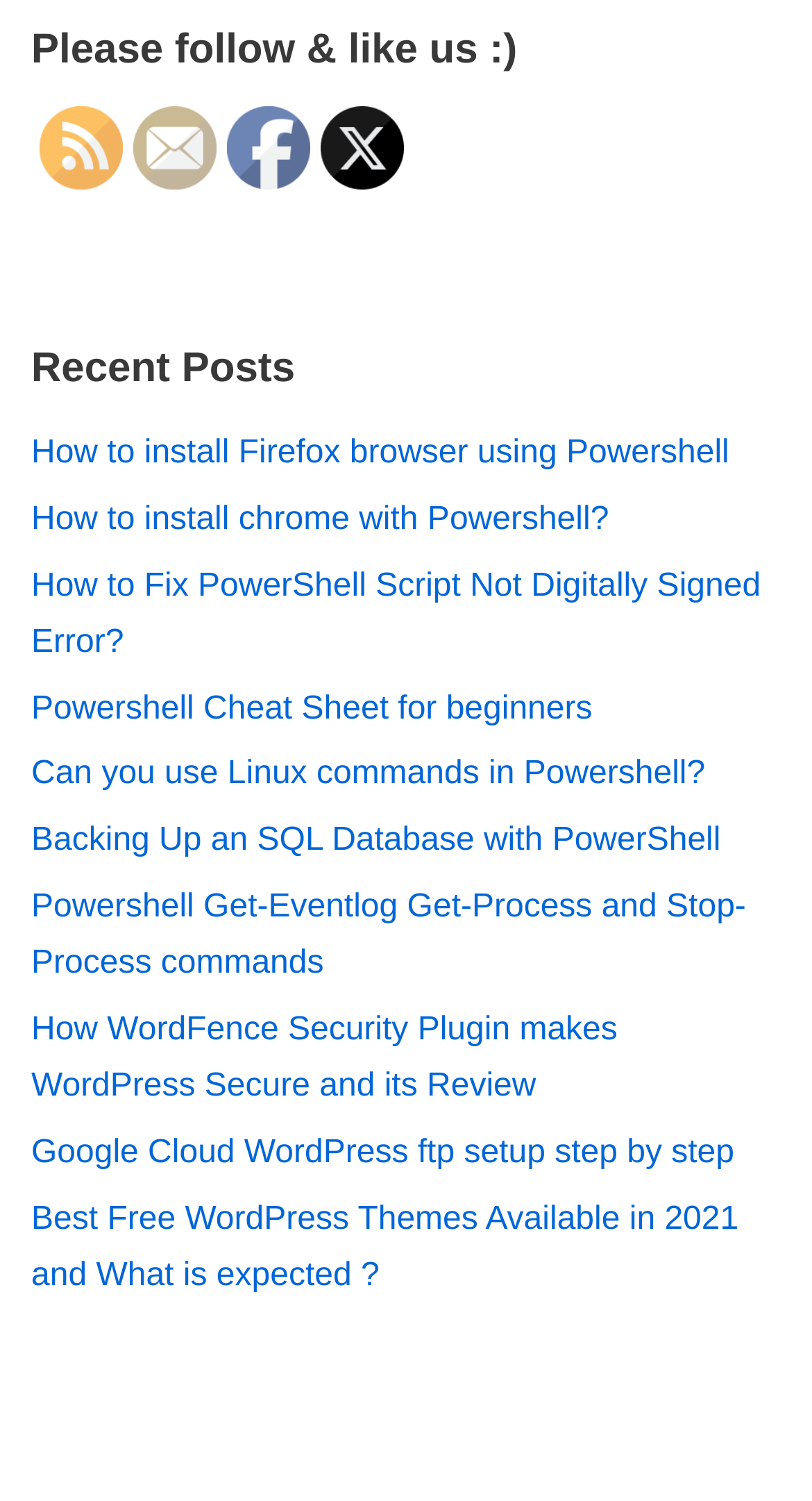Find the bounding box coordinates for the area that should be clicked to accomplish the instruction: "View recent posts".

[0.038, 0.23, 0.363, 0.261]